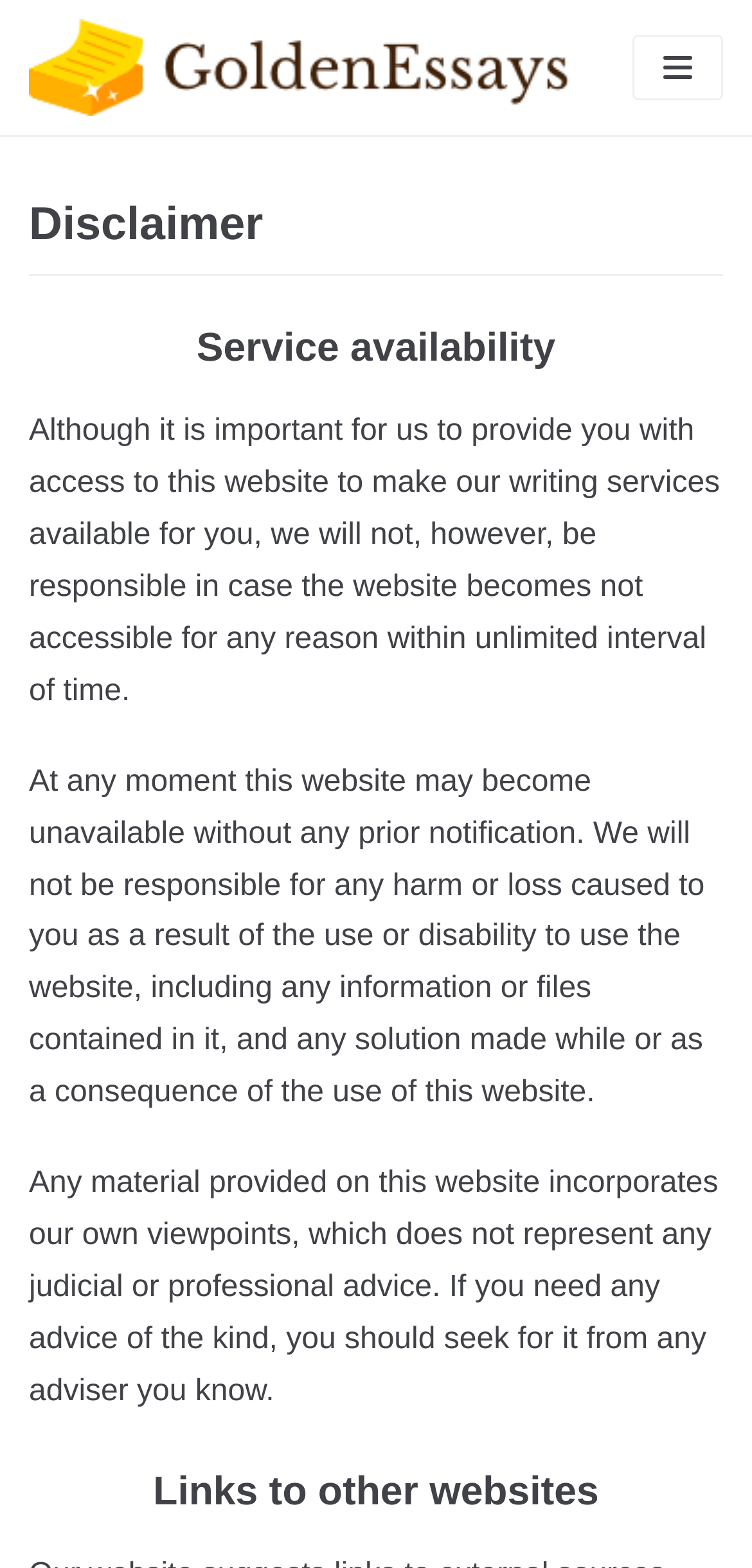Respond with a single word or phrase to the following question:
What is the disclaimer about?

Service availability